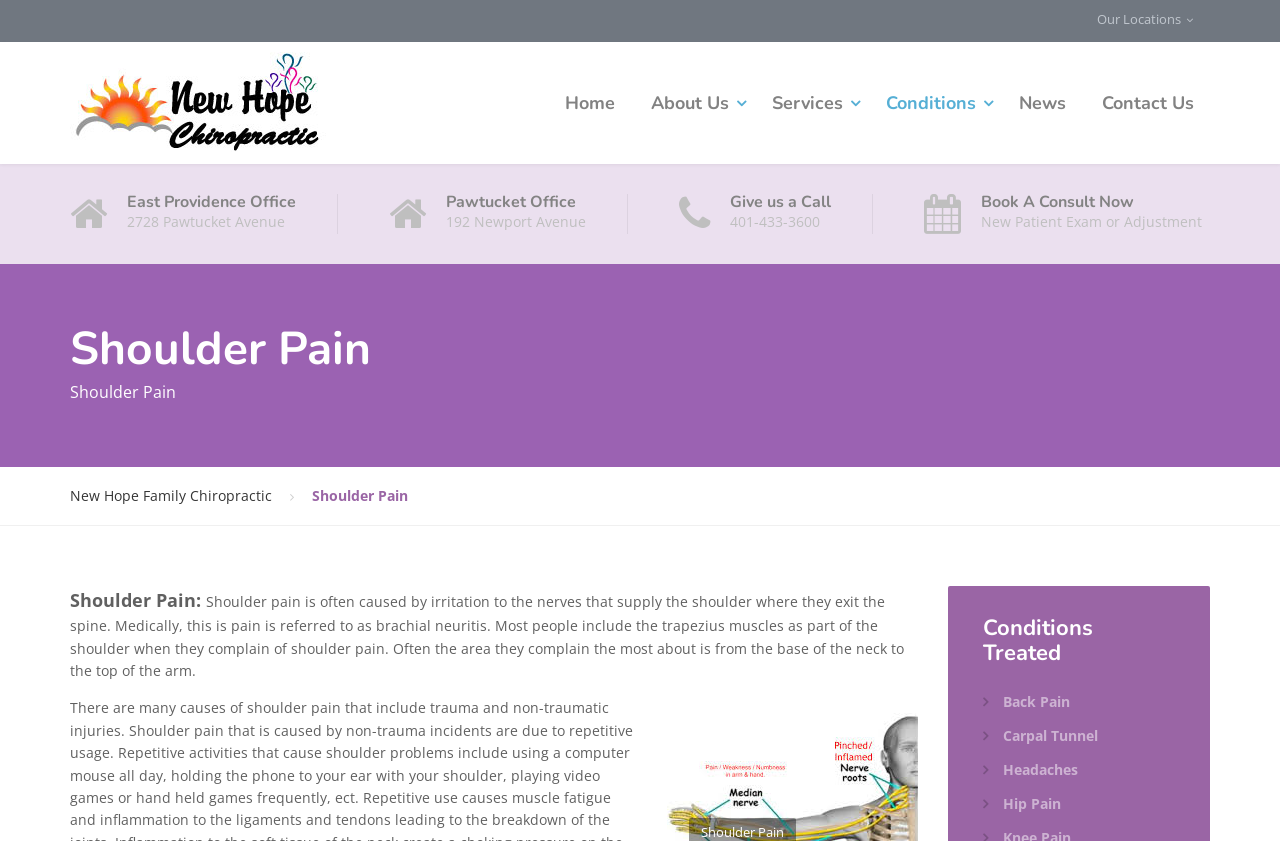Provide the bounding box coordinates for the UI element that is described as: "News".

[0.784, 0.05, 0.845, 0.195]